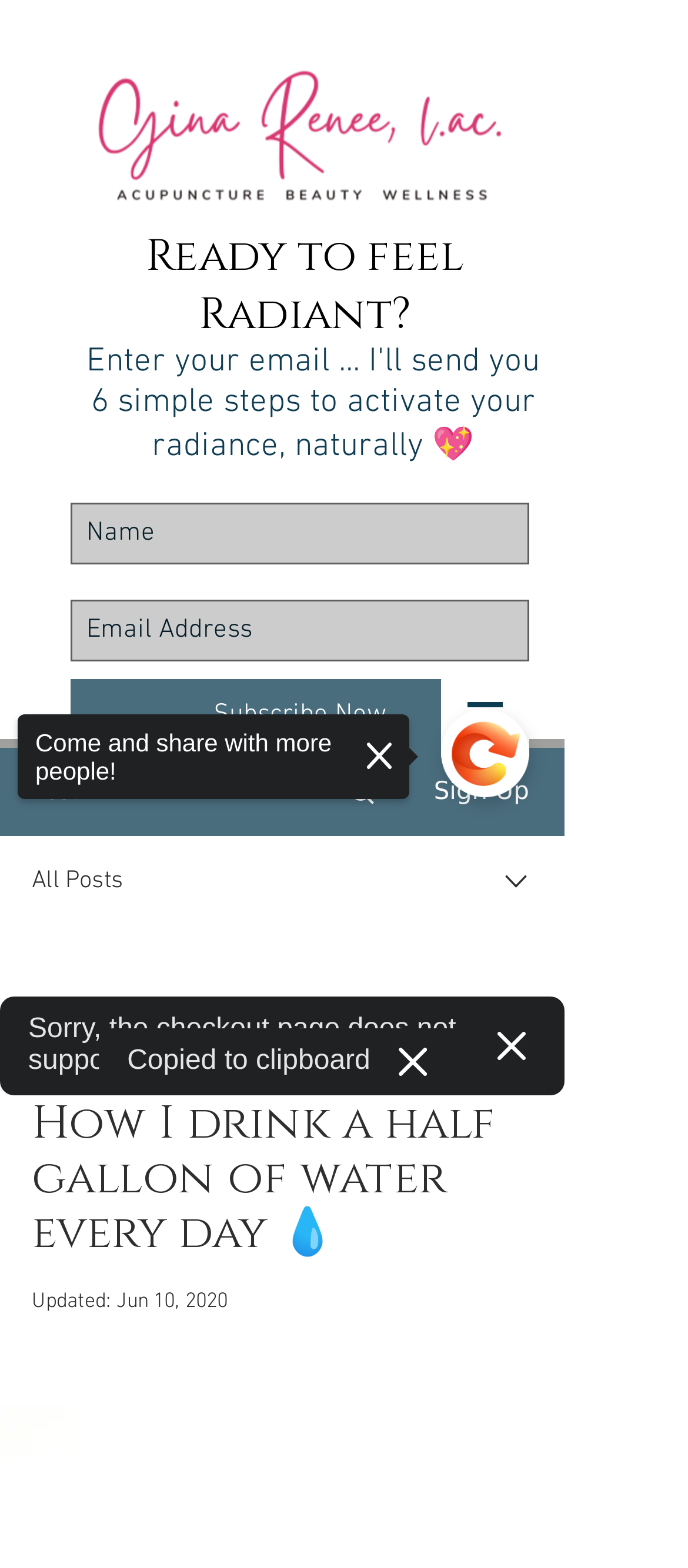What is the primary heading on this webpage?

How I drink a half gallon of water every day 💧